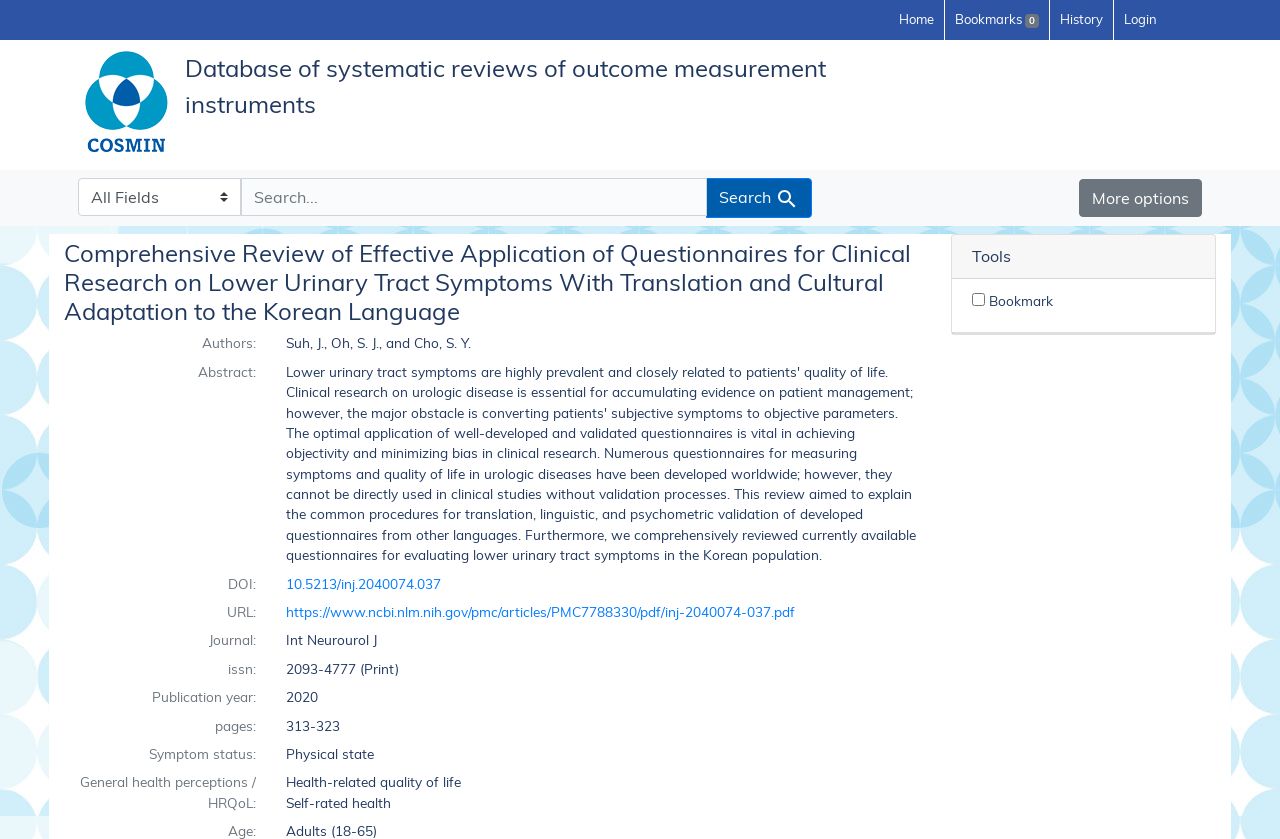Determine the bounding box coordinates for the UI element described. Format the coordinates as (top-left x, top-left y, bottom-right x, bottom-right y) and ensure all values are between 0 and 1. Element description: Skip to main content

[0.008, 0.006, 0.07, 0.025]